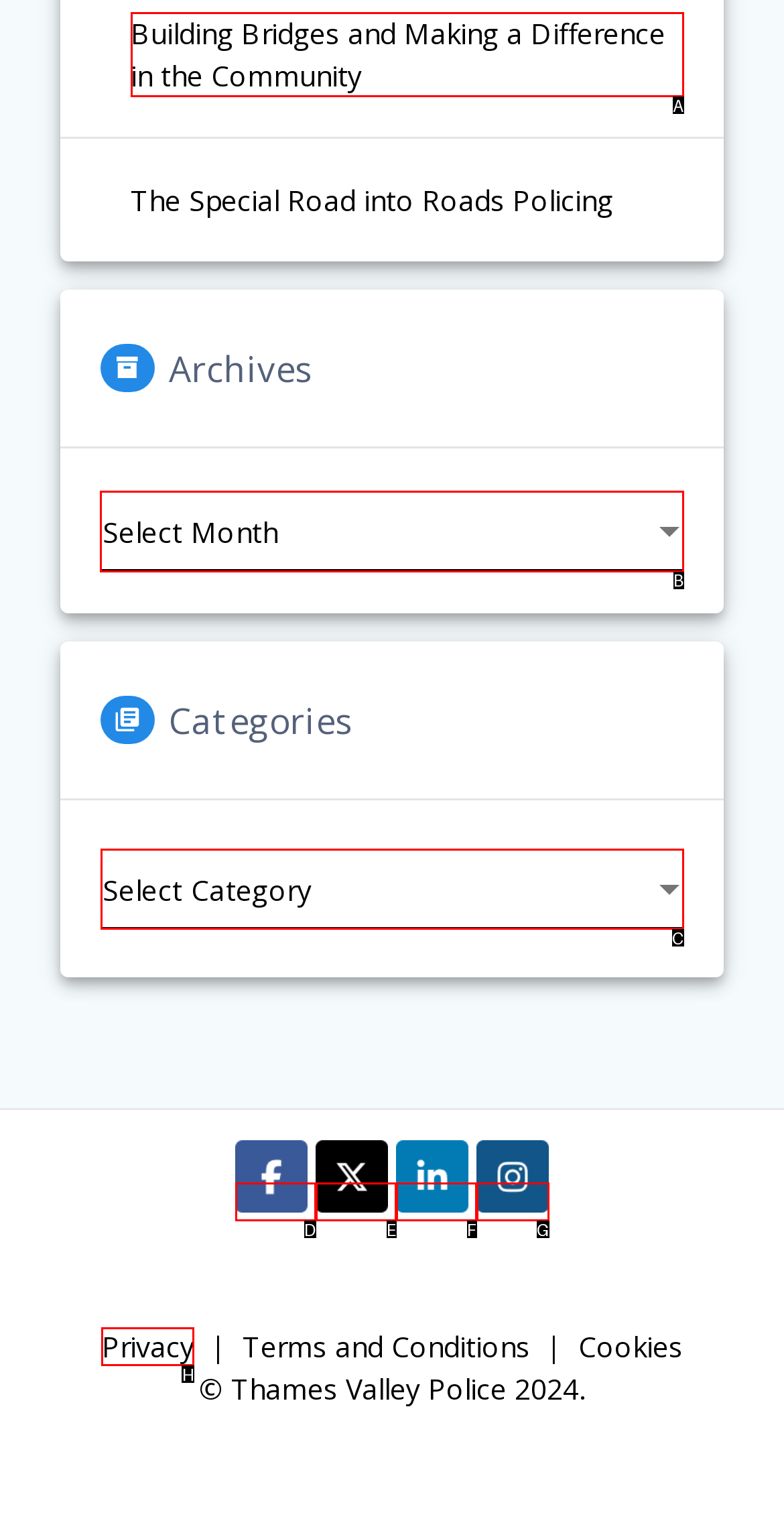Determine the letter of the element I should select to fulfill the following instruction: Search for a product. Just provide the letter.

None